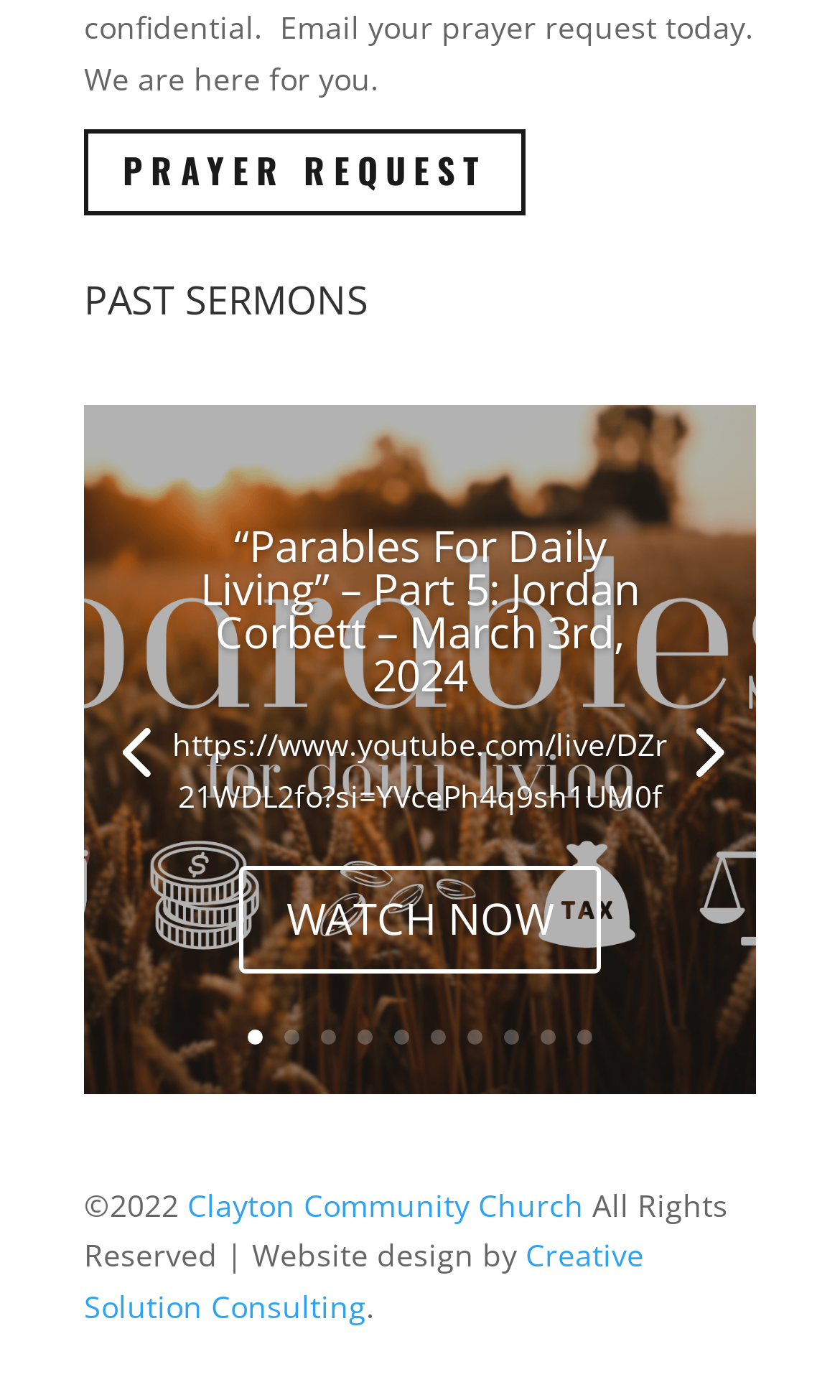Refer to the image and provide an in-depth answer to the question: 
What is the copyright year of the website?

I looked for the copyright information at the bottom of the webpage and found the year '2022' mentioned.